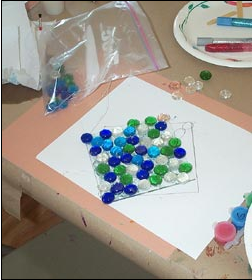What is the surface on which the pebbles are arranged?
Examine the image and provide an in-depth answer to the question.

The caption explicitly states that the pebbles are arranged on a piece of white paper, providing a clear and specific answer to this question.